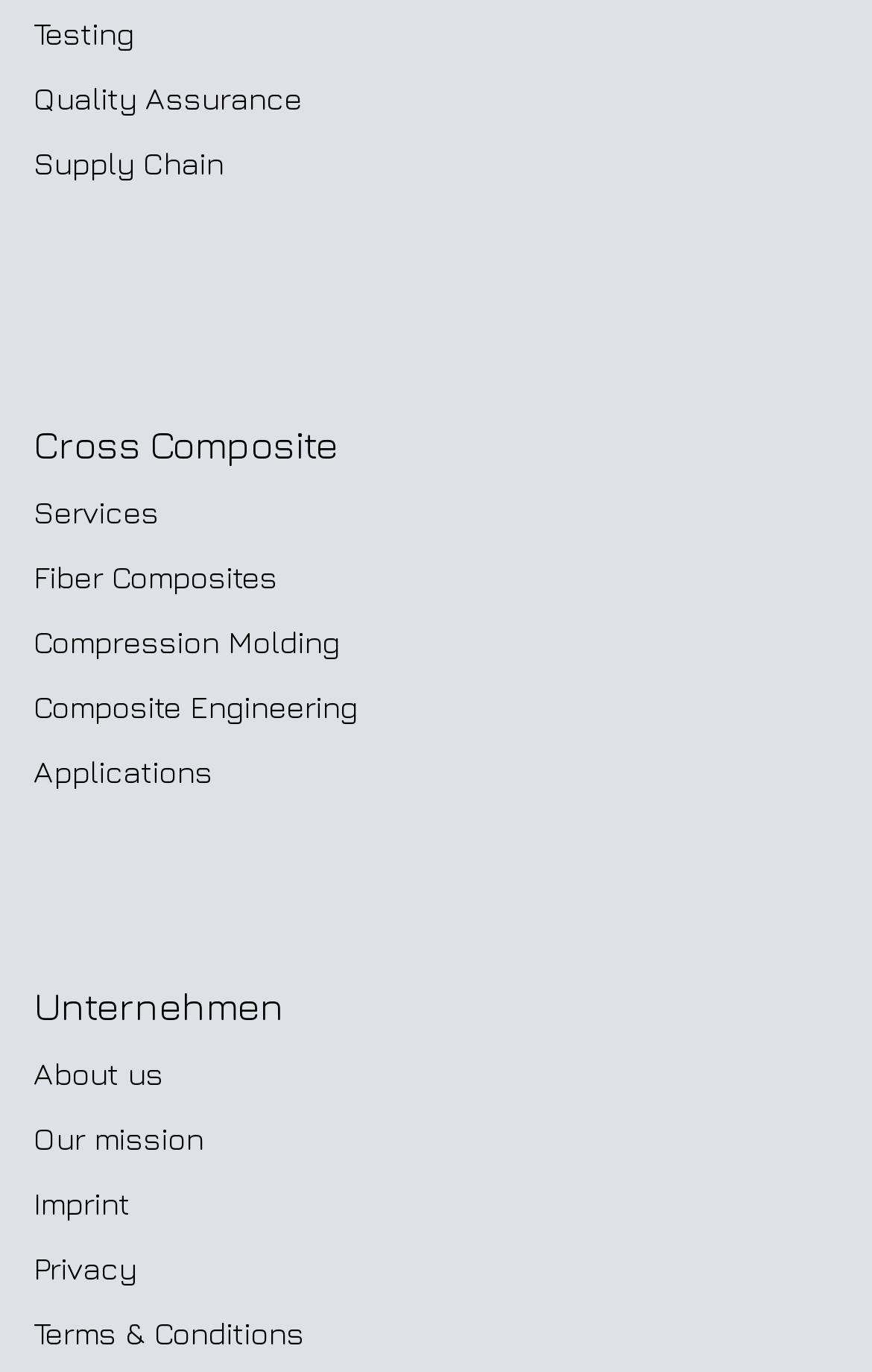Please provide the bounding box coordinates for the element that needs to be clicked to perform the following instruction: "Go to Imprint". The coordinates should be given as four float numbers between 0 and 1, i.e., [left, top, right, bottom].

[0.038, 0.863, 0.149, 0.891]